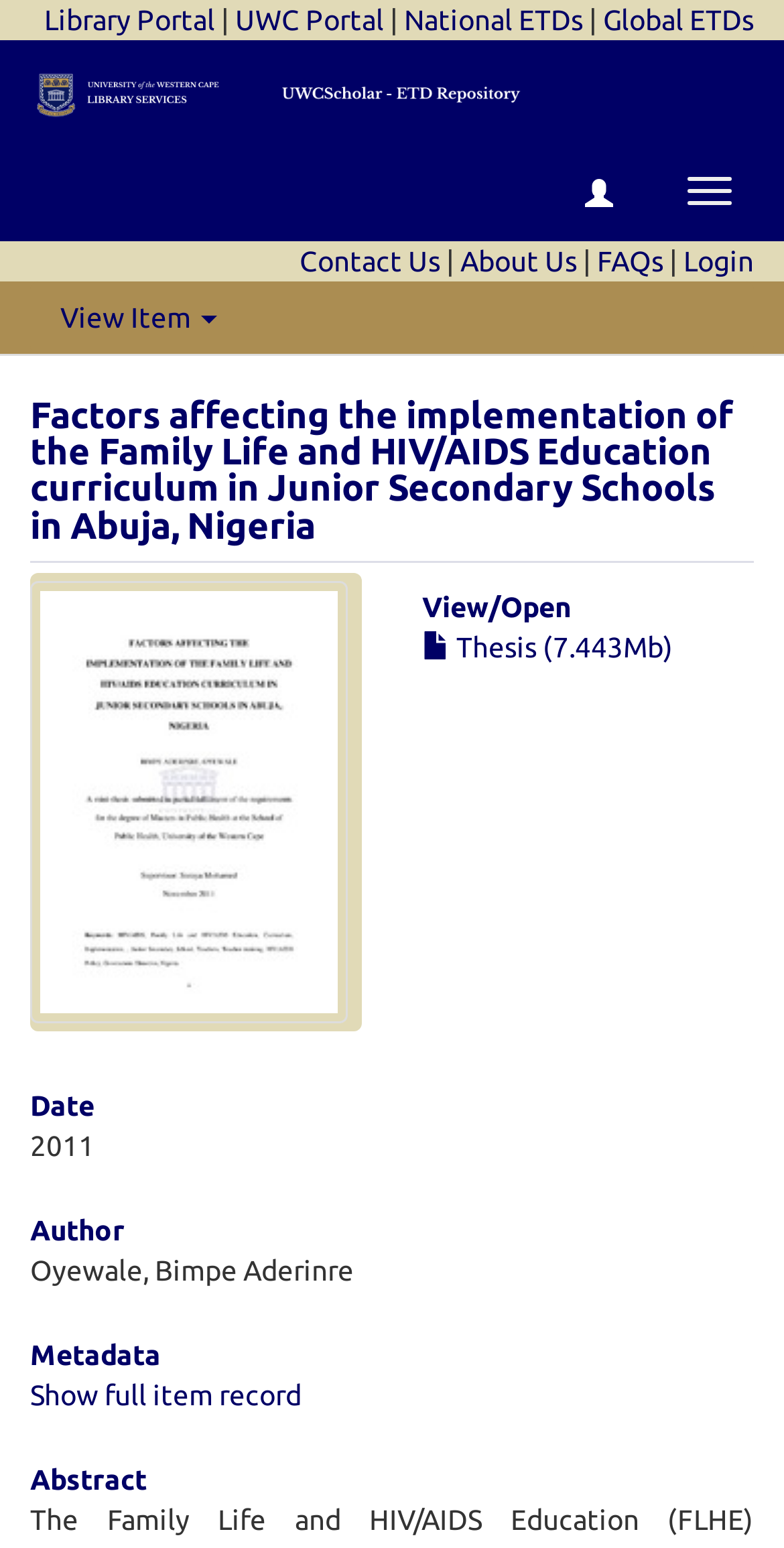Please specify the bounding box coordinates in the format (top-left x, top-left y, bottom-right x, bottom-right y), with values ranging from 0 to 1. Identify the bounding box for the UI component described as follows: parent_node: Toggle navigation

[0.0, 0.026, 1.0, 0.091]